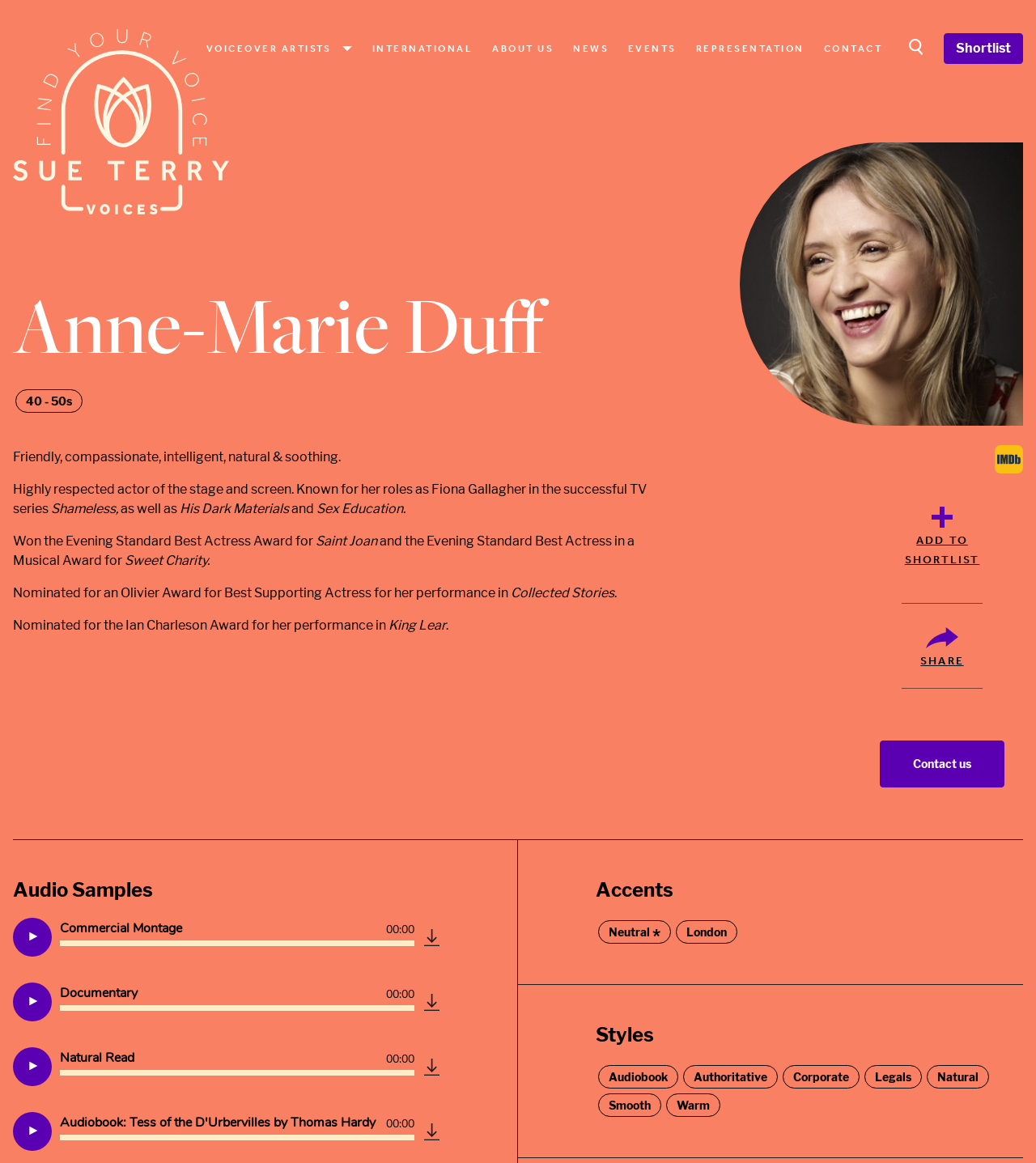Locate the UI element described as follows: "Voiceover Artists". Return the bounding box coordinates as four float numbers between 0 and 1 in the order [left, top, right, bottom].

[0.191, 0.028, 0.348, 0.056]